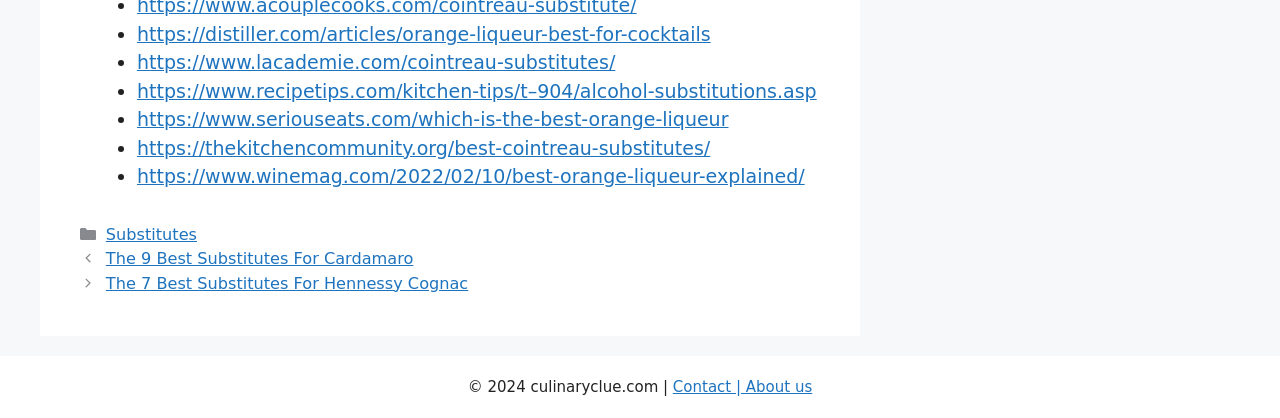What is the navigation option below the post?
By examining the image, provide a one-word or phrase answer.

Previous and Next